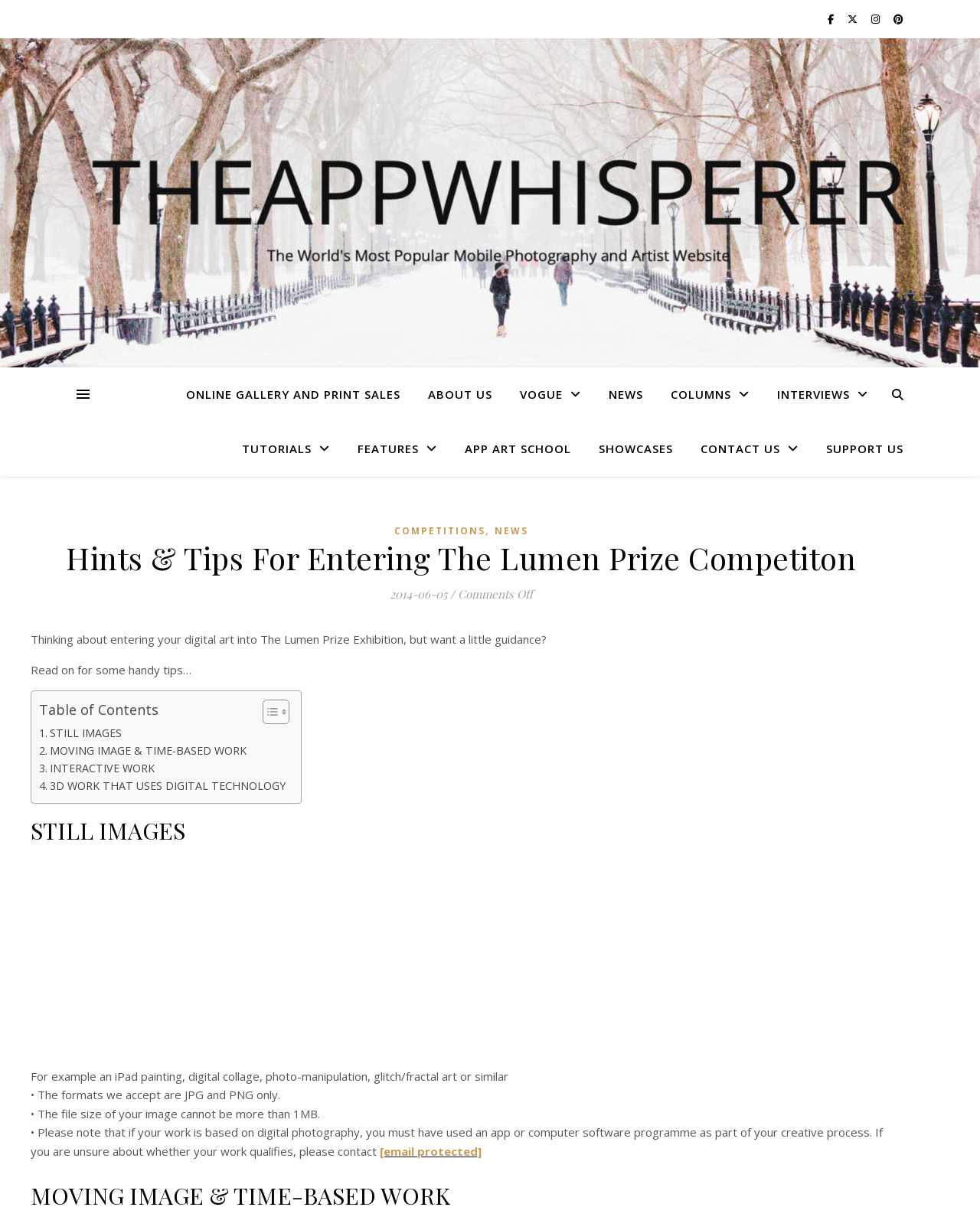Can you pinpoint the bounding box coordinates for the clickable element required for this instruction: "Contact us via email"? The coordinates should be four float numbers between 0 and 1, i.e., [left, top, right, bottom].

[0.388, 0.94, 0.491, 0.952]